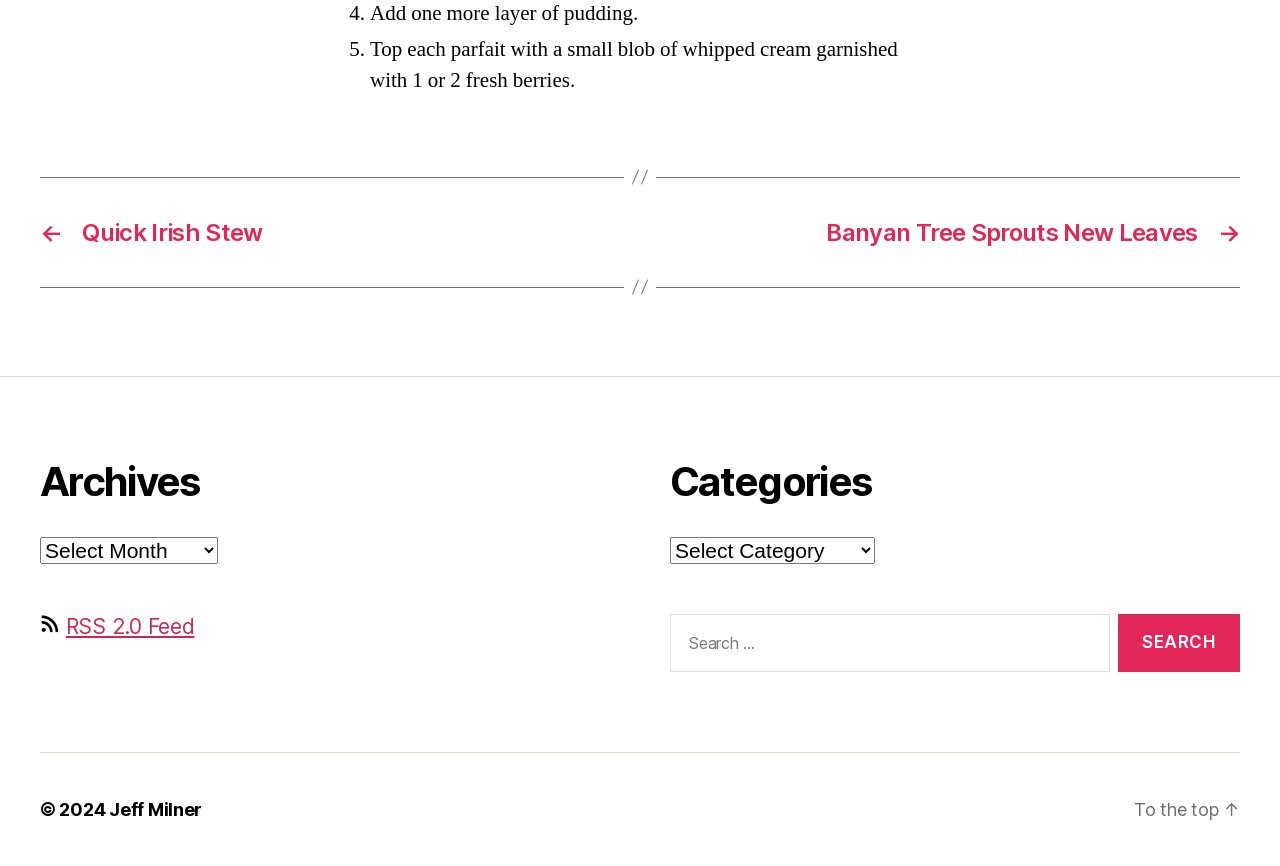Find the bounding box coordinates of the clickable area that will achieve the following instruction: "Go to Quick Irish Stew post".

[0.031, 0.251, 0.484, 0.285]